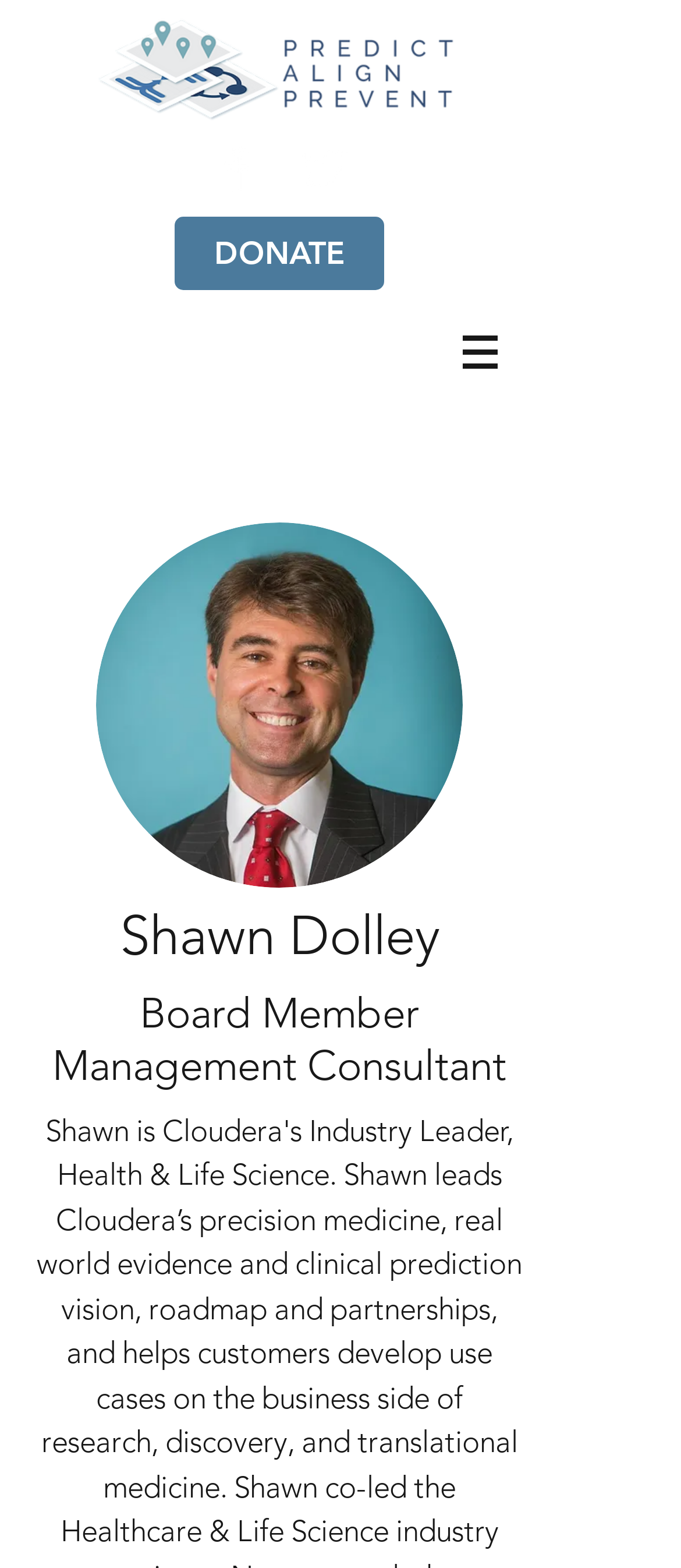Explain the webpage in detail, including its primary components.

The webpage is about Shawn Dolley, a Board Member and Management Consultant. At the top left corner, there is a logo of Predict-Align-Prevent (PAP) in the form of an image link. Below the logo, there is a social bar with two image links, one for Facebook and one for Twitter, positioned side by side. To the right of the social bar, there is a "DONATE" link.

On the top right side, there is a navigation menu labeled "Site" with a button that has a popup menu. The button is accompanied by an image. Below the navigation menu, there is a large headshot image of Shawn Dolley, taking up a significant portion of the page.

The main content of the page is headed by two headings, one with Shawn Dolley's name and the other with his title, "Board Member Management Consultant". These headings are positioned at the top center of the page, above the headshot image.